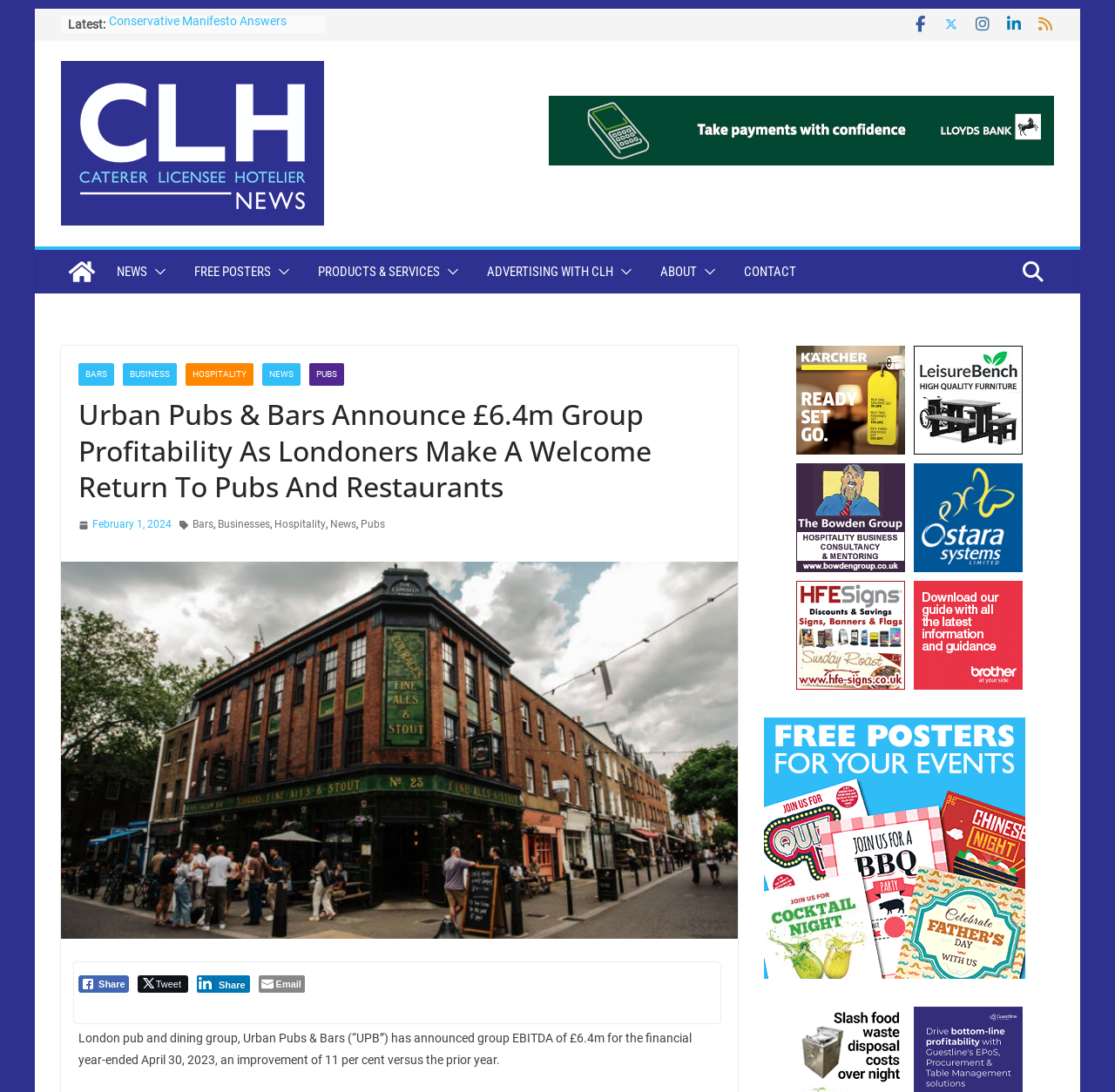Please examine the image and provide a detailed answer to the question: What is the category of the news article 'Conservative Manifesto Answers UKhospitality Call To Fix Unfair Business Rates'?

The answer can be found by looking at the links on the webpage, where 'Conservative Manifesto Answers UKhospitality Call To Fix Unfair Business Rates' is listed under the 'NEWS' category.